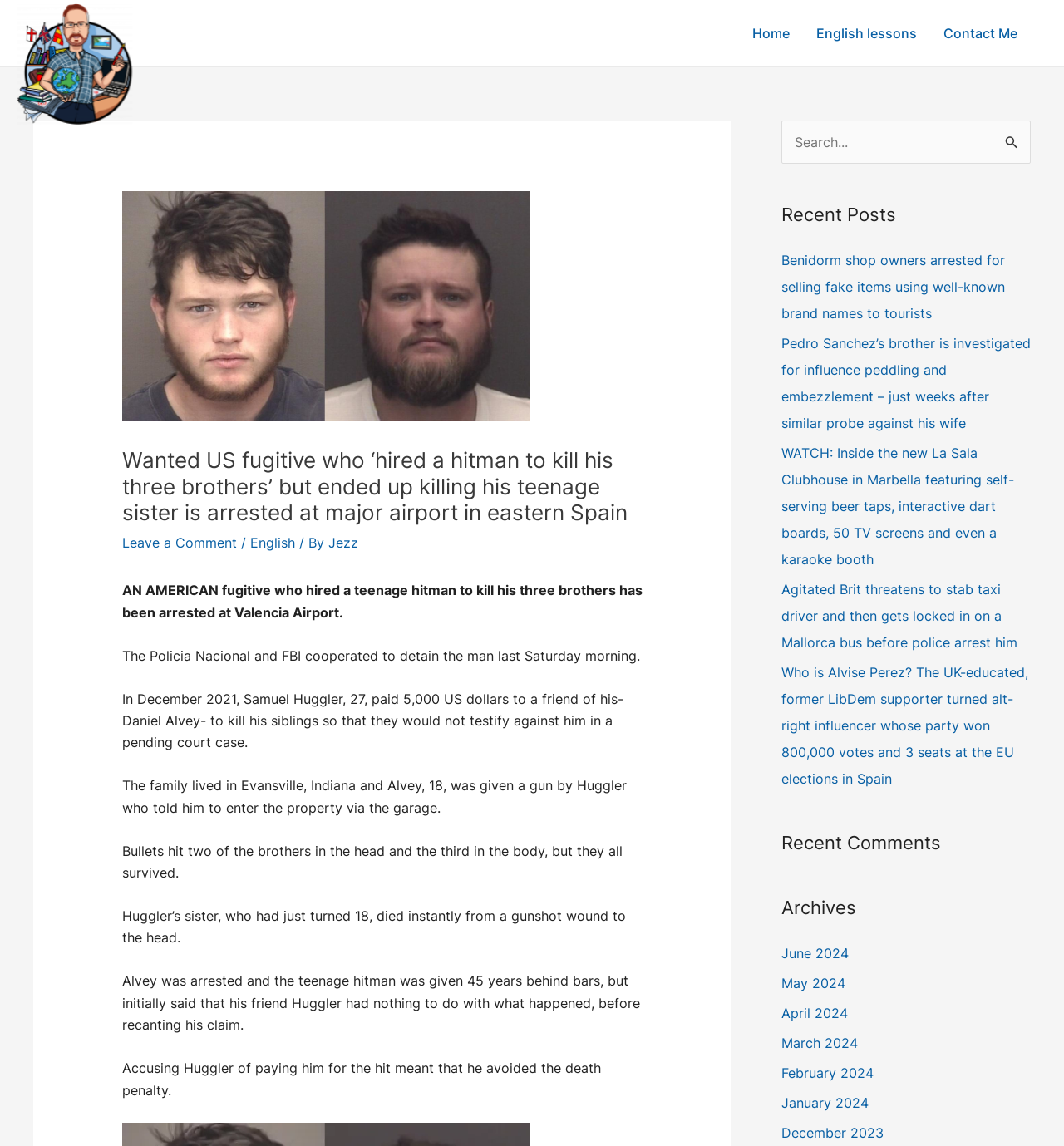Use a single word or phrase to answer this question: 
What is the name of the fugitive who hired a hitman?

Samuel Huggler